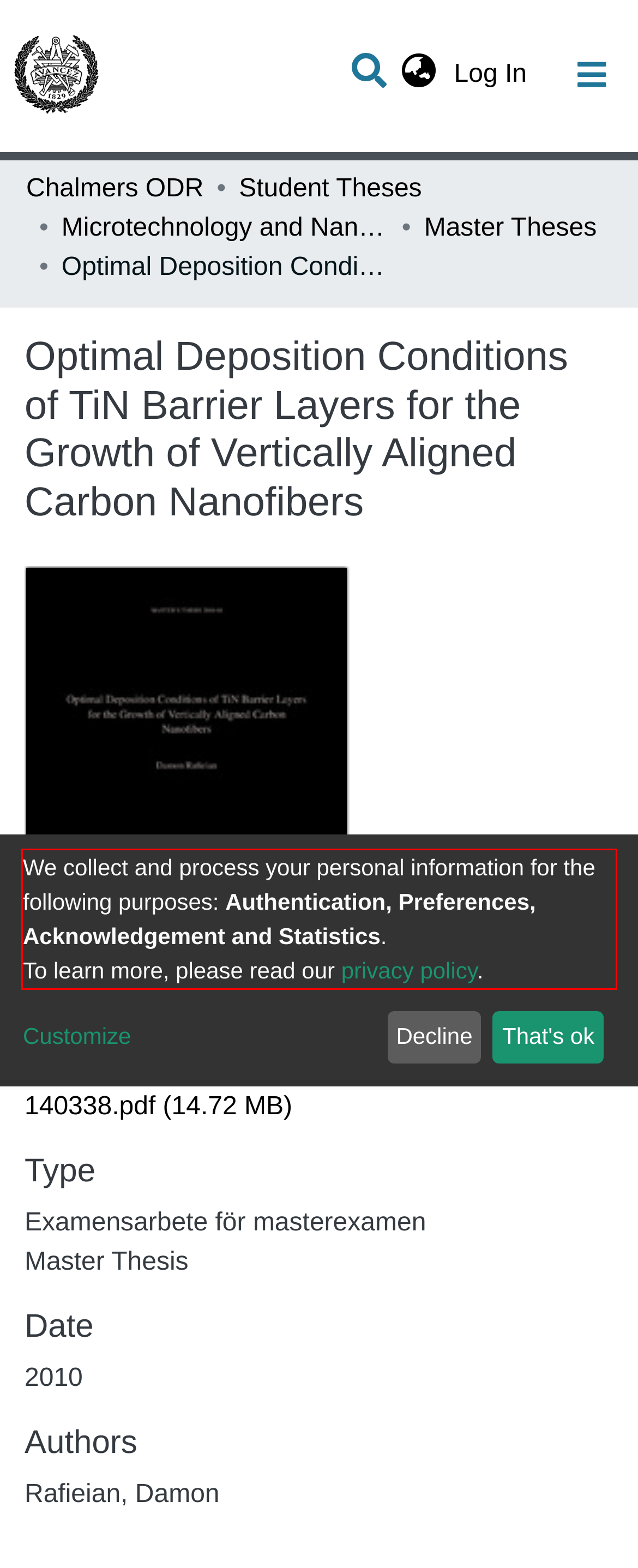Please examine the webpage screenshot and extract the text within the red bounding box using OCR.

We collect and process your personal information for the following purposes: Authentication, Preferences, Acknowledgement and Statistics. To learn more, please read our privacy policy.